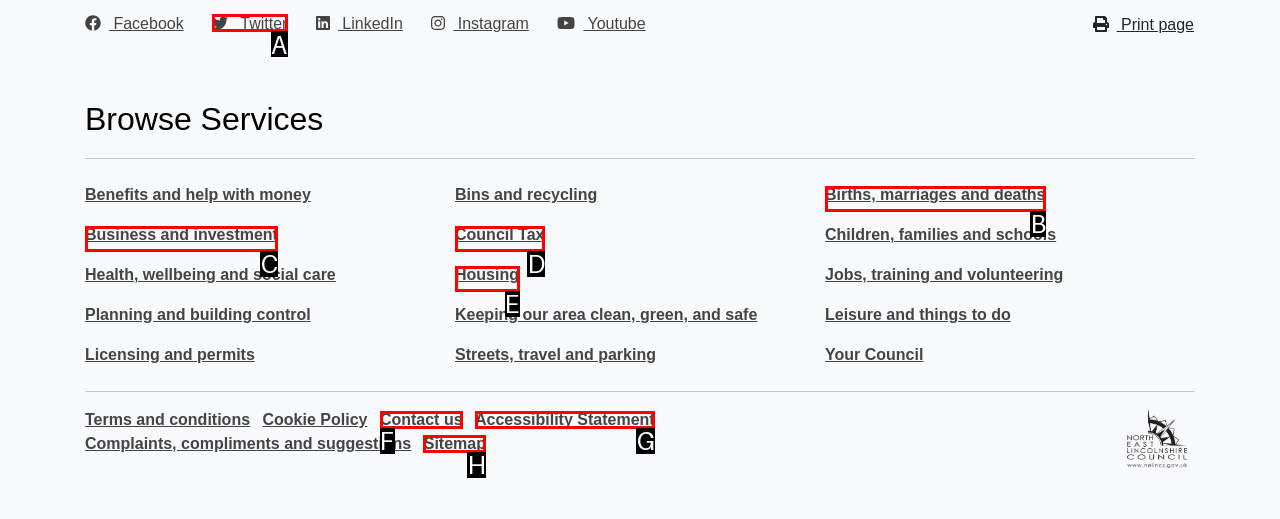Tell me the correct option to click for this task: Contact us
Write down the option's letter from the given choices.

F